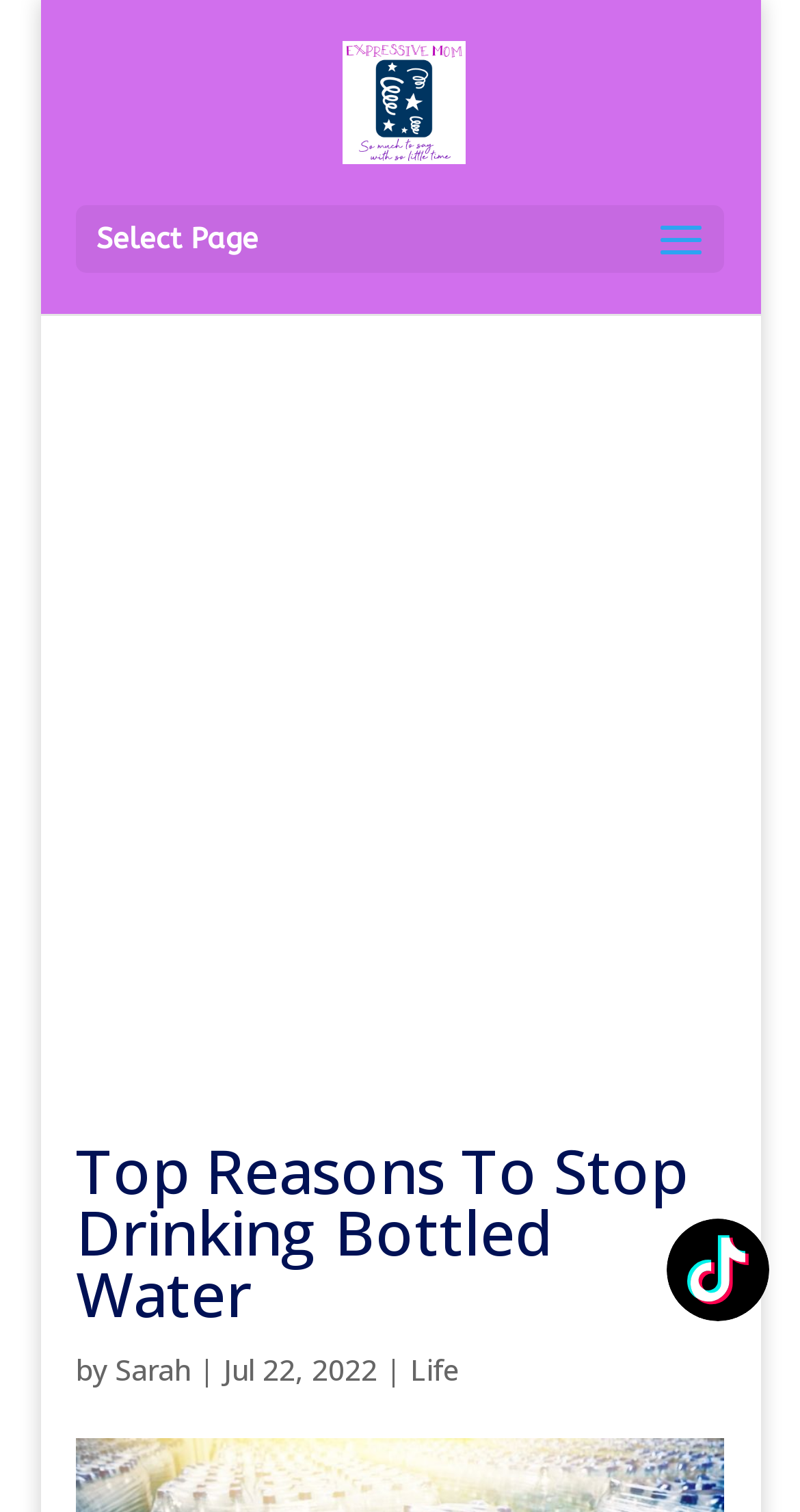What is the date of the article?
We need a detailed and exhaustive answer to the question. Please elaborate.

The date of the article can be found below the main heading 'Top Reasons To Stop Drinking Bottled Water'. It is written as 'Jul 22, 2022'.